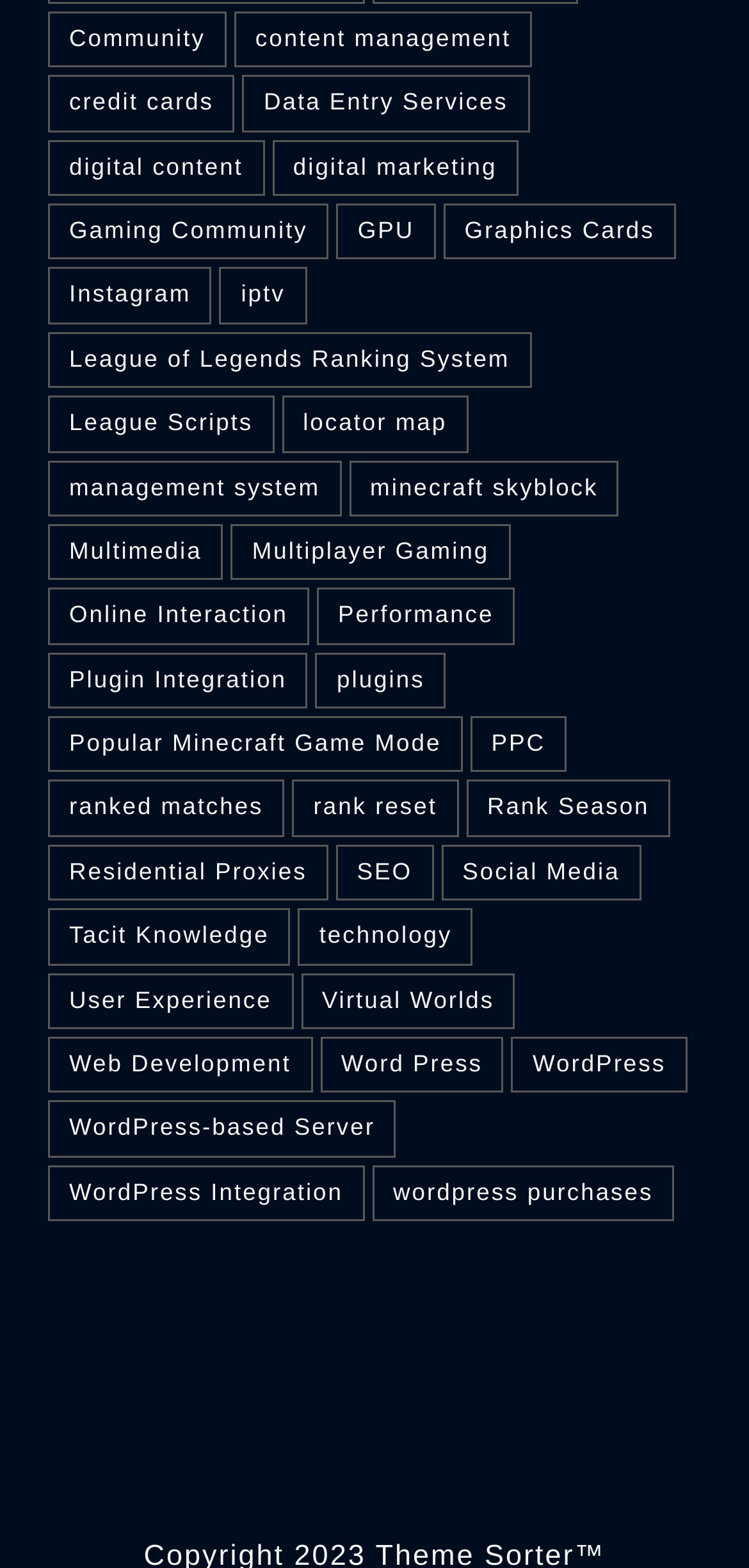Provide the bounding box coordinates of the area you need to click to execute the following instruction: "View community content".

[0.064, 0.007, 0.302, 0.043]